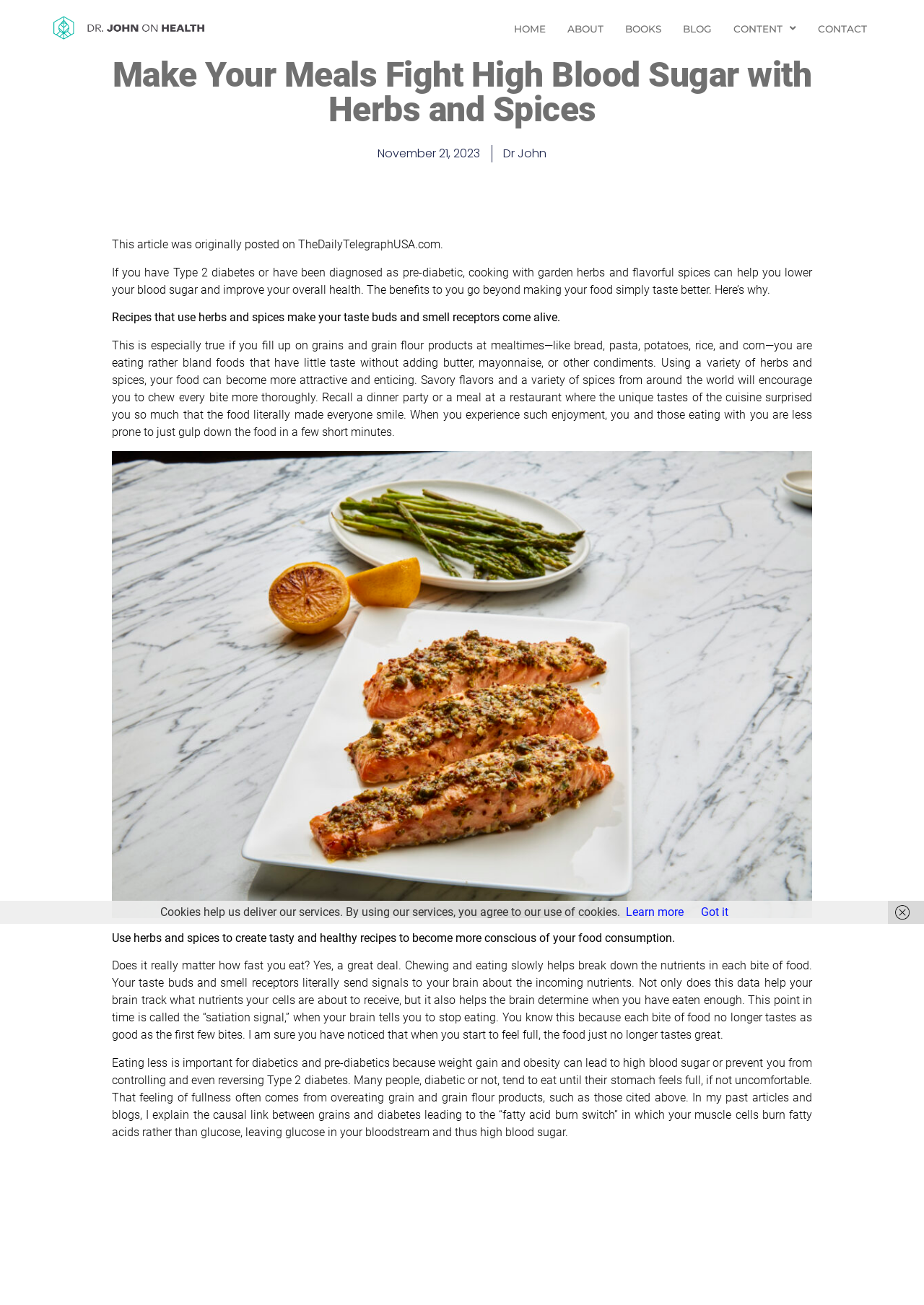Find the bounding box coordinates of the element to click in order to complete this instruction: "Learn more about cookies". The bounding box coordinates must be four float numbers between 0 and 1, denoted as [left, top, right, bottom].

[0.677, 0.694, 0.739, 0.704]